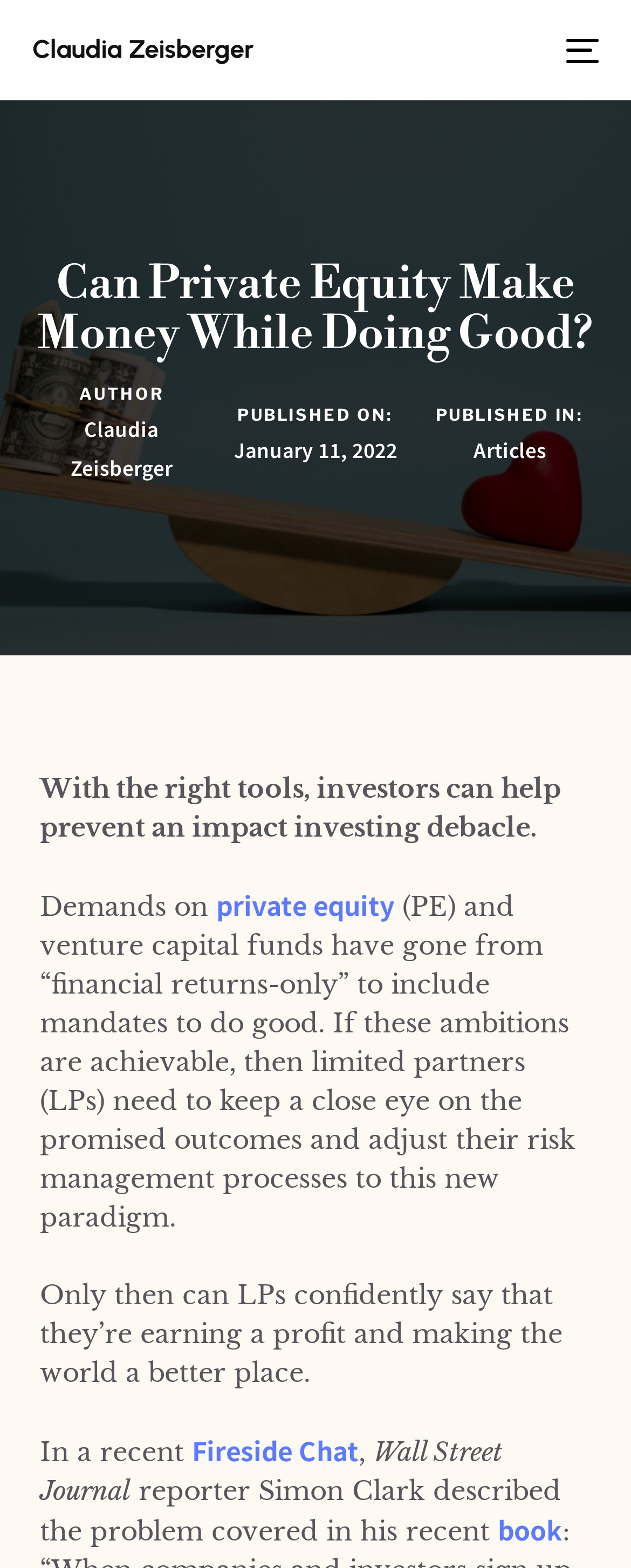Answer the following query with a single word or phrase:
What is the name of the recent book mentioned in the article?

Not specified